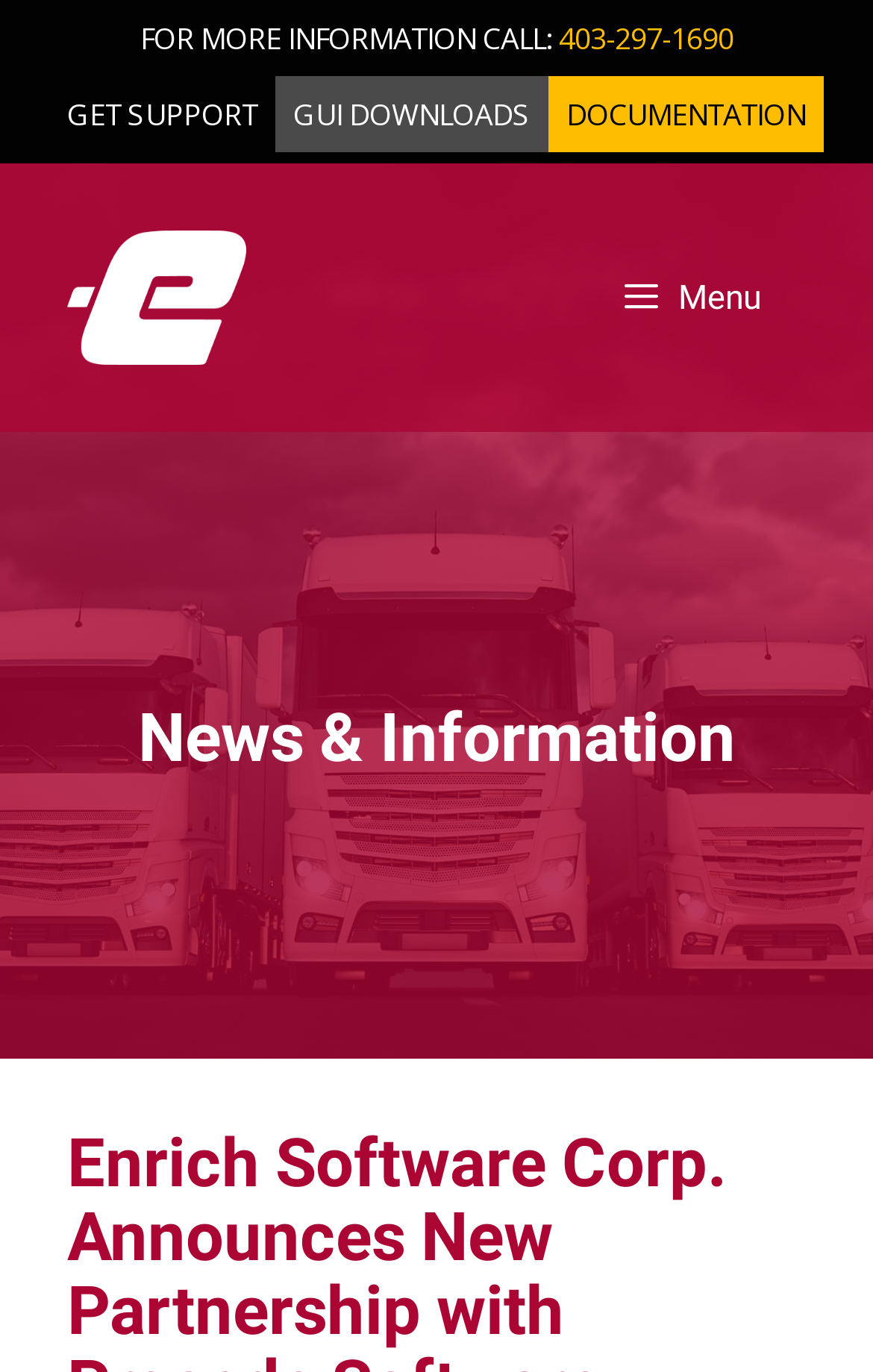How many links are available in the top section?
Please answer the question with a detailed response using the information from the screenshot.

I counted the number of link elements in the top section of the webpage, which are 'DOCUMENTATION', 'GUI DOWNLOADS', and 'GET SUPPORT'.